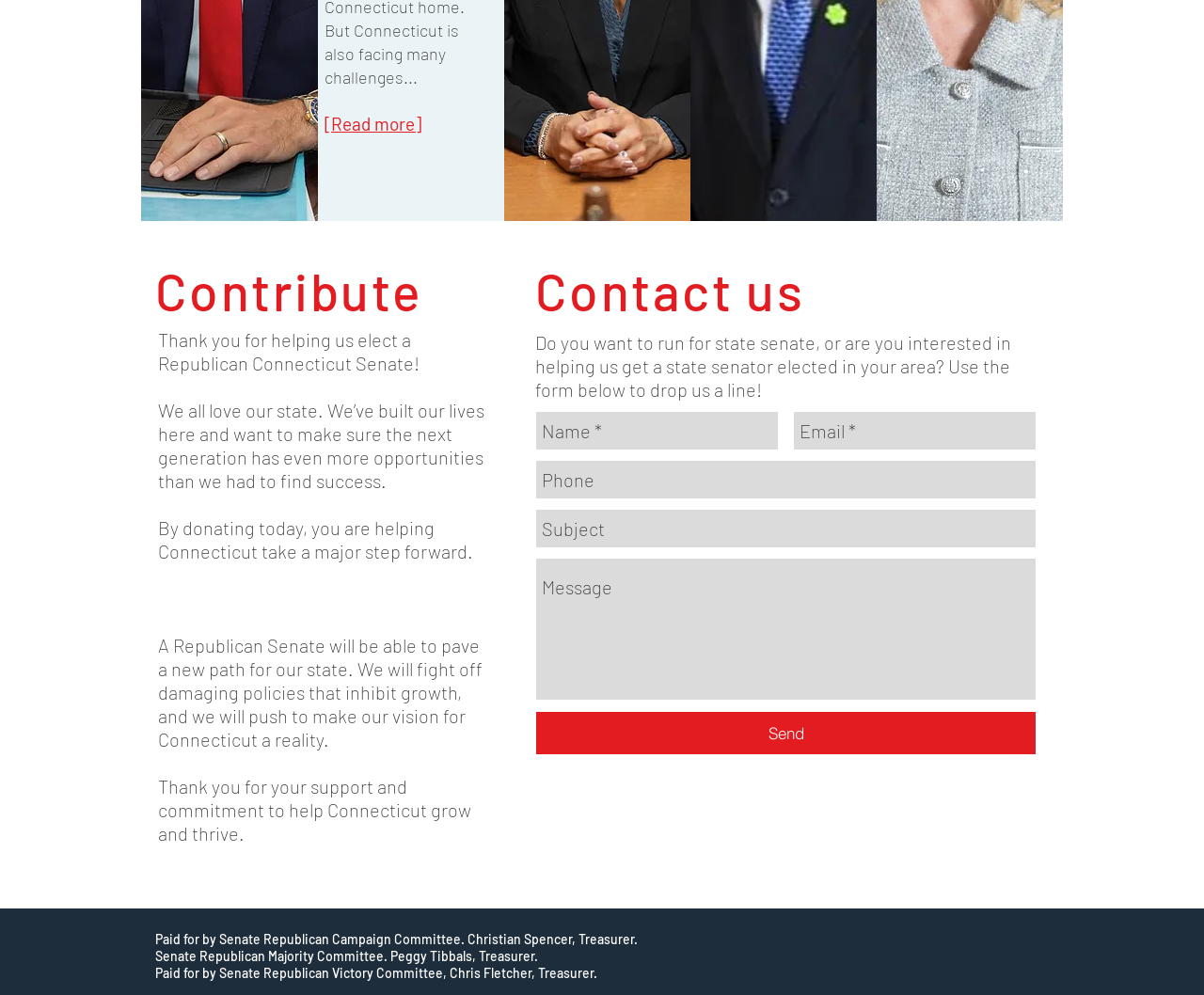Could you locate the bounding box coordinates for the section that should be clicked to accomplish this task: "view termite queen information".

None